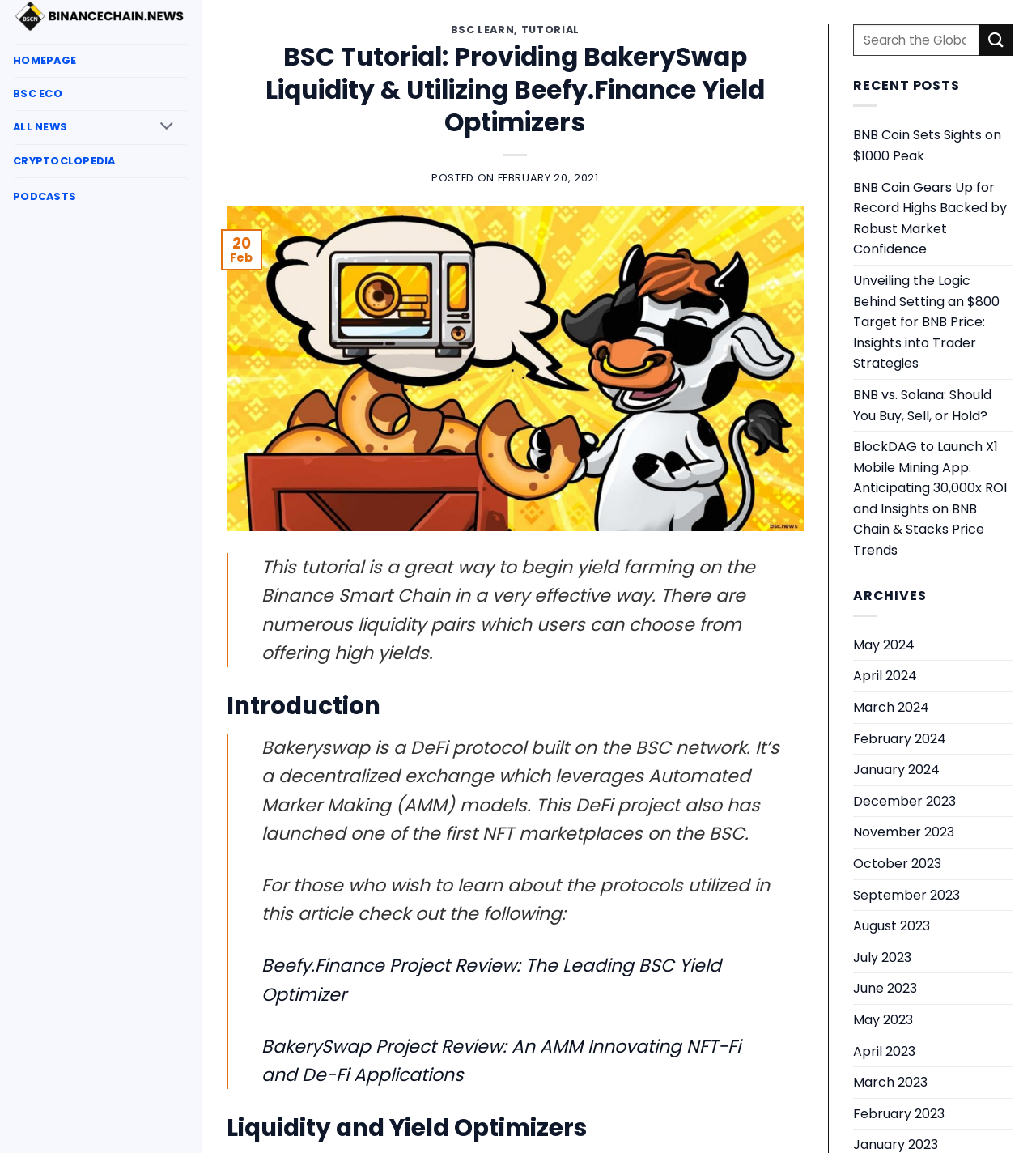What is the purpose of the tutorial?
We need a detailed and meticulous answer to the question.

I found the answer by looking at the blockquote element with the text 'This tutorial is a great way to begin yield farming on the Binance Smart Chain in a very effective way.'